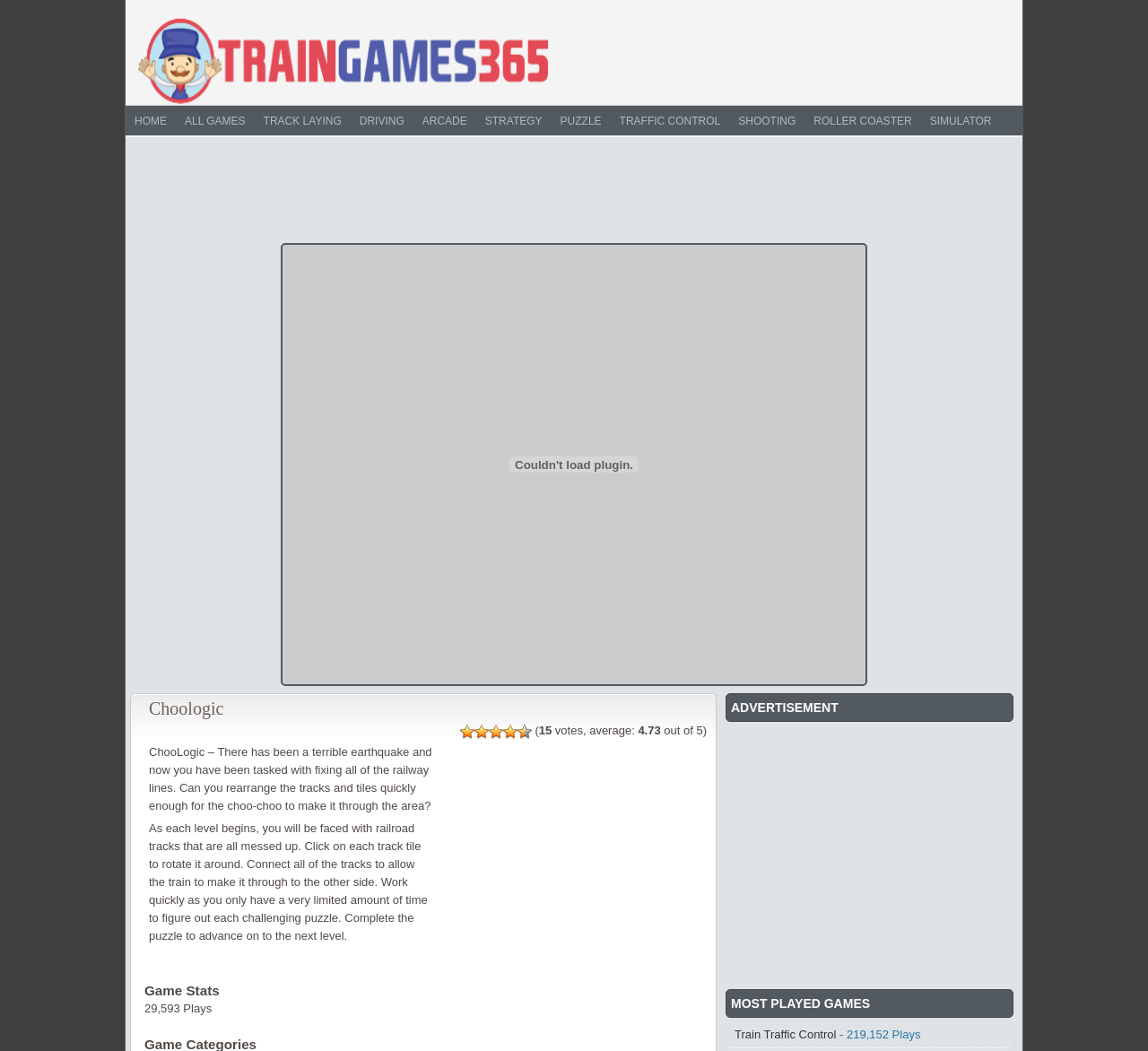Based on the image, provide a detailed response to the question:
How many plays does the game have?

The number of plays can be found in the 'Game Stats' section, which states '29,593 Plays'.